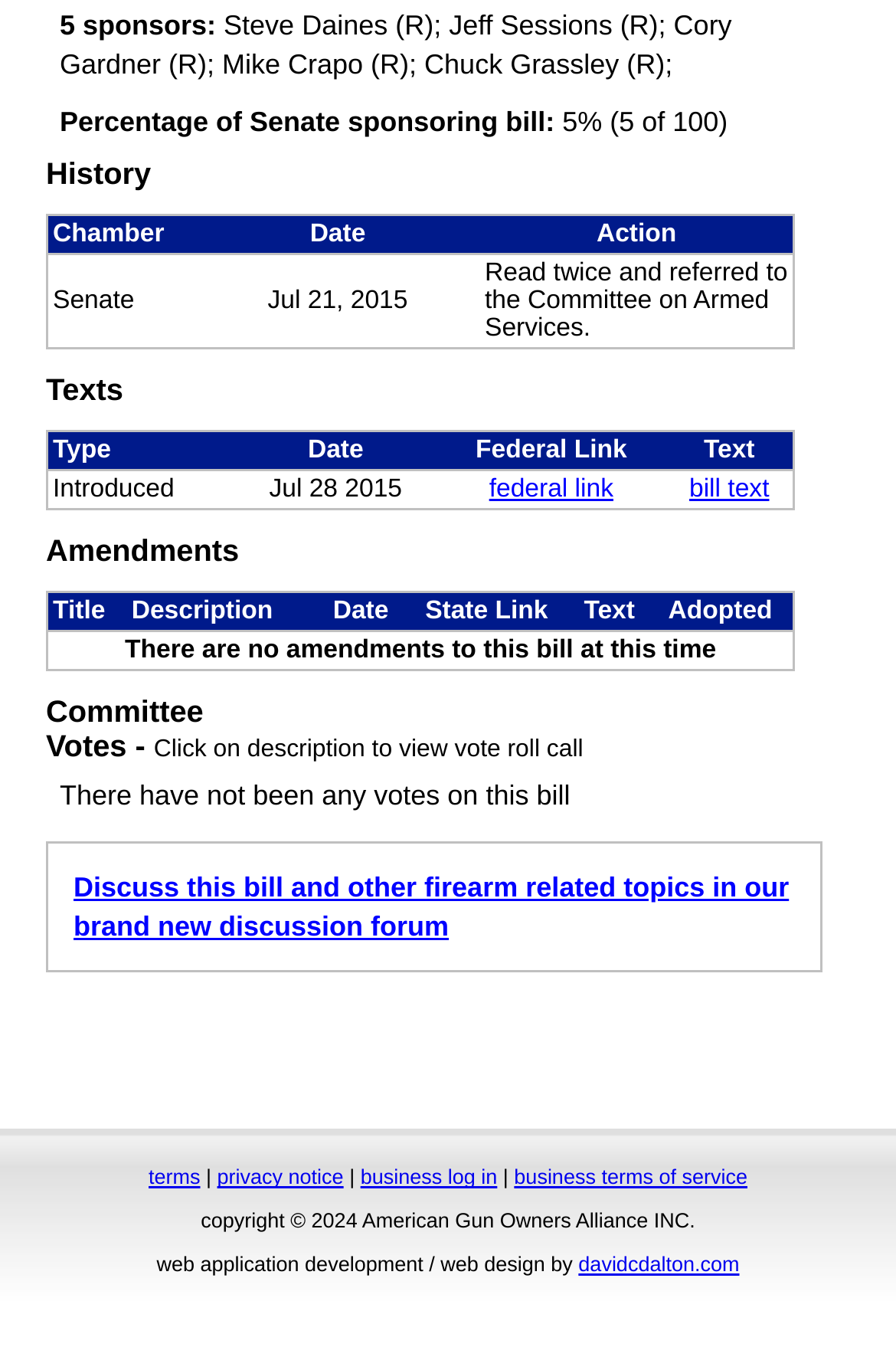Determine the bounding box coordinates of the clickable region to carry out the instruction: "Check 'Similar Companies'".

None